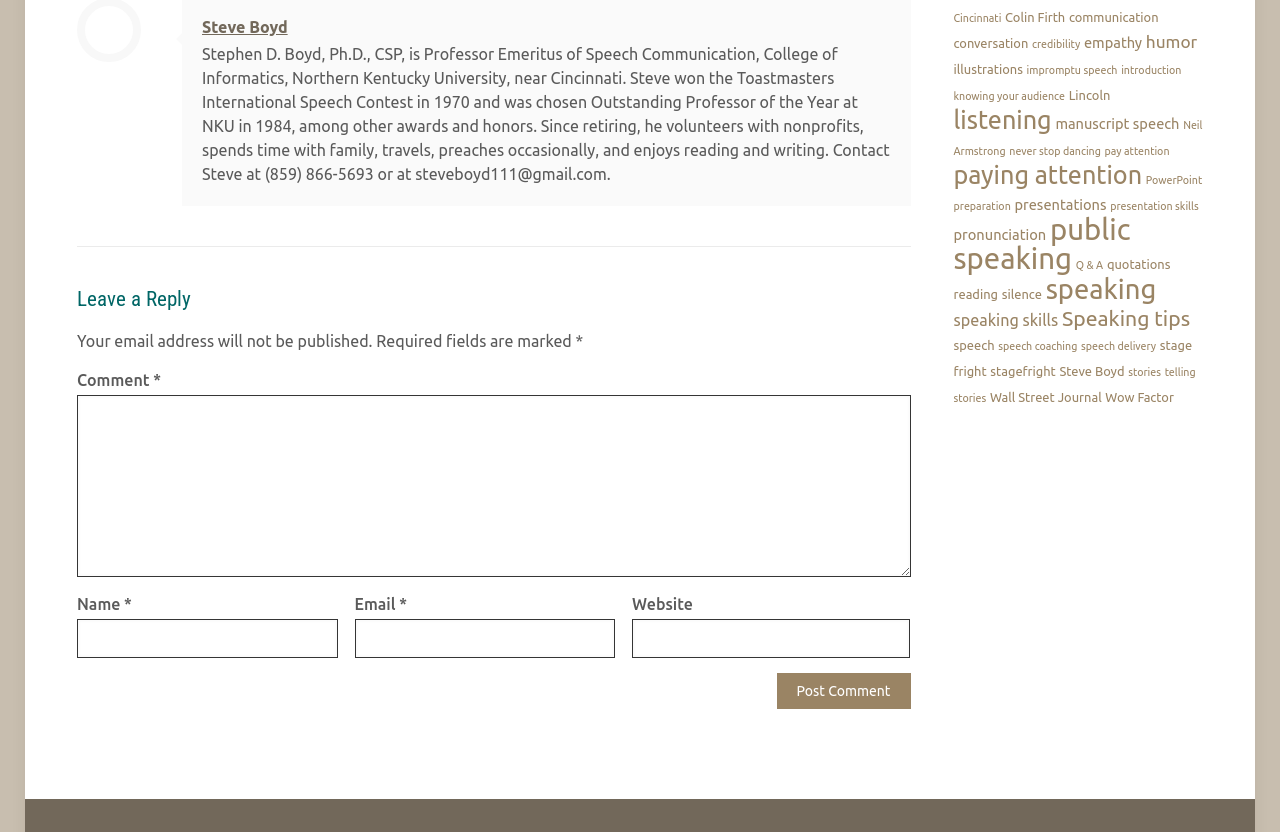Please determine the bounding box coordinates of the clickable area required to carry out the following instruction: "Type your comment in the 'Comment' field". The coordinates must be four float numbers between 0 and 1, represented as [left, top, right, bottom].

[0.06, 0.475, 0.711, 0.693]